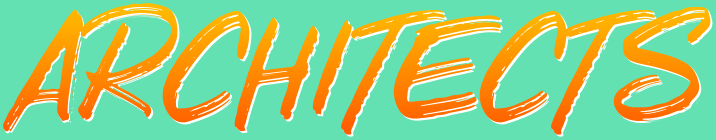From the image, can you give a detailed response to the question below:
What is the tone conveyed by the image?

The caption describes the image as 'vibrant' and states that it captures the 'innovative spirit of architects', which suggests that the tone conveyed by the image is dynamic and creative.